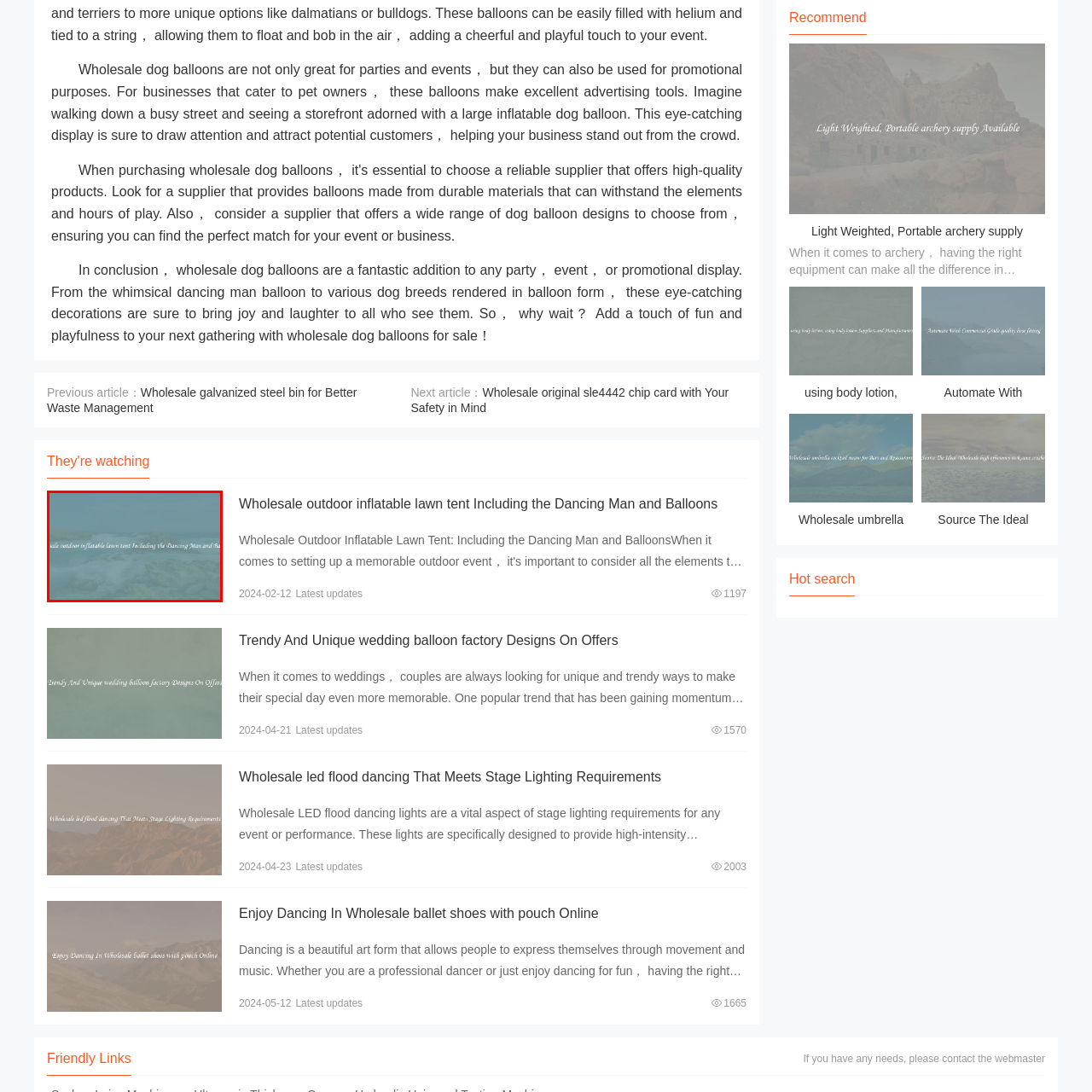Provide an in-depth caption for the image inside the red boundary.

The image features a promotional banner for a wholesale outdoor inflatable lawn tent that includes designs of the Dancing Man and various balloons. Set against a serene backdrop of crashing waves and rocky shores, the text invitingly highlights the festive potential of this inflatable decor, ideal for parties and outdoor events. The vibrant visuals promise to enhance gatherings and draw attention, making it a perfect choice for businesses and celebrations alike.